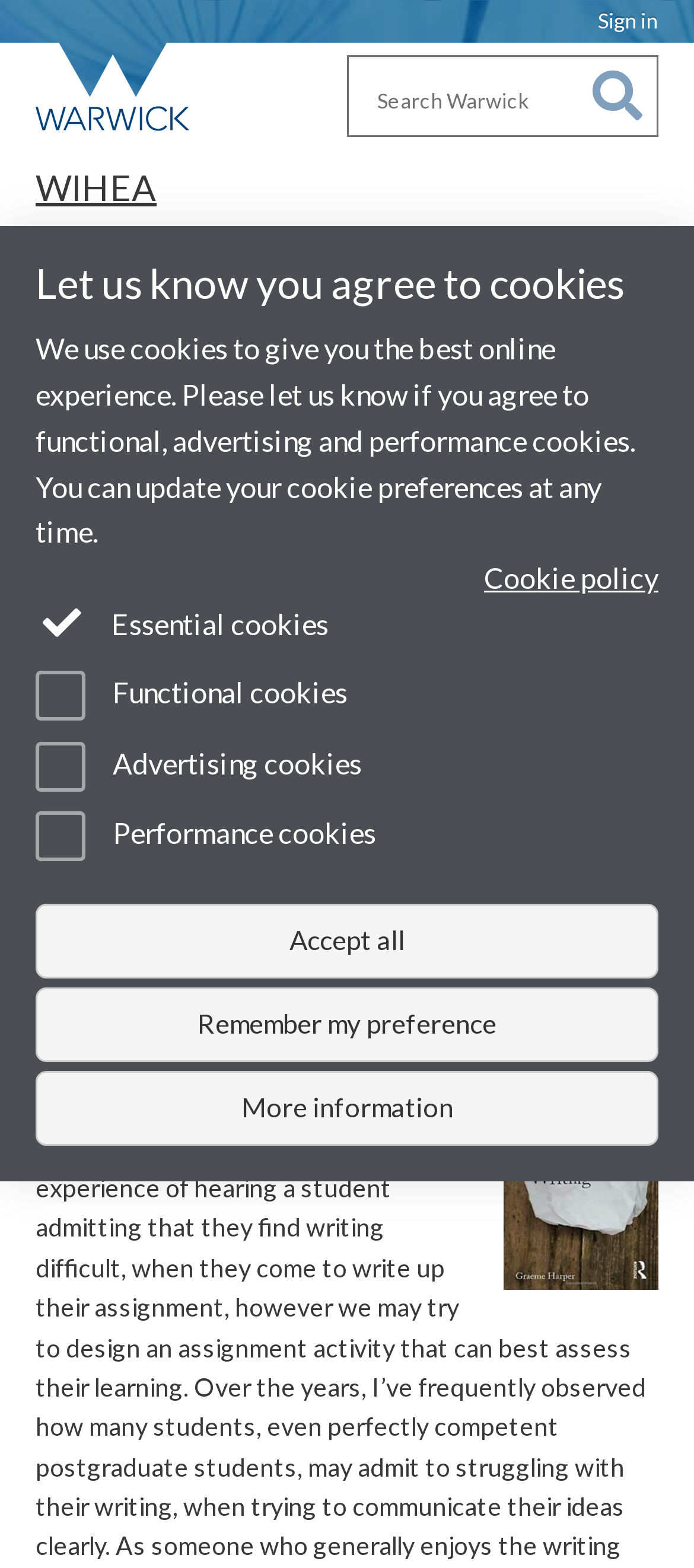Can you find the bounding box coordinates for the element to click on to achieve the instruction: "Sign in"?

[0.862, 0.005, 0.949, 0.022]